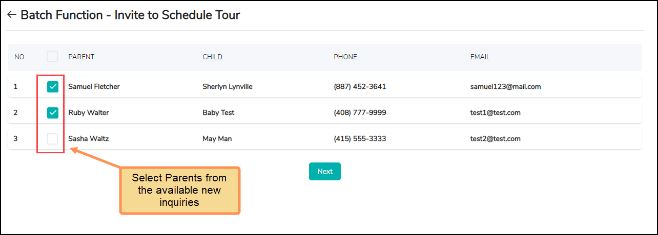What is the color of the box at the bottom?
Utilize the image to construct a detailed and well-explained answer.

The box at the bottom of the interface is bright orange in color, and it prompts the user with the message 'Select Parents from the available new inquiries'. This visual cue draws the user's attention to the next step in the process, which is to select parents and proceed to the next step by clicking the 'Next' button.